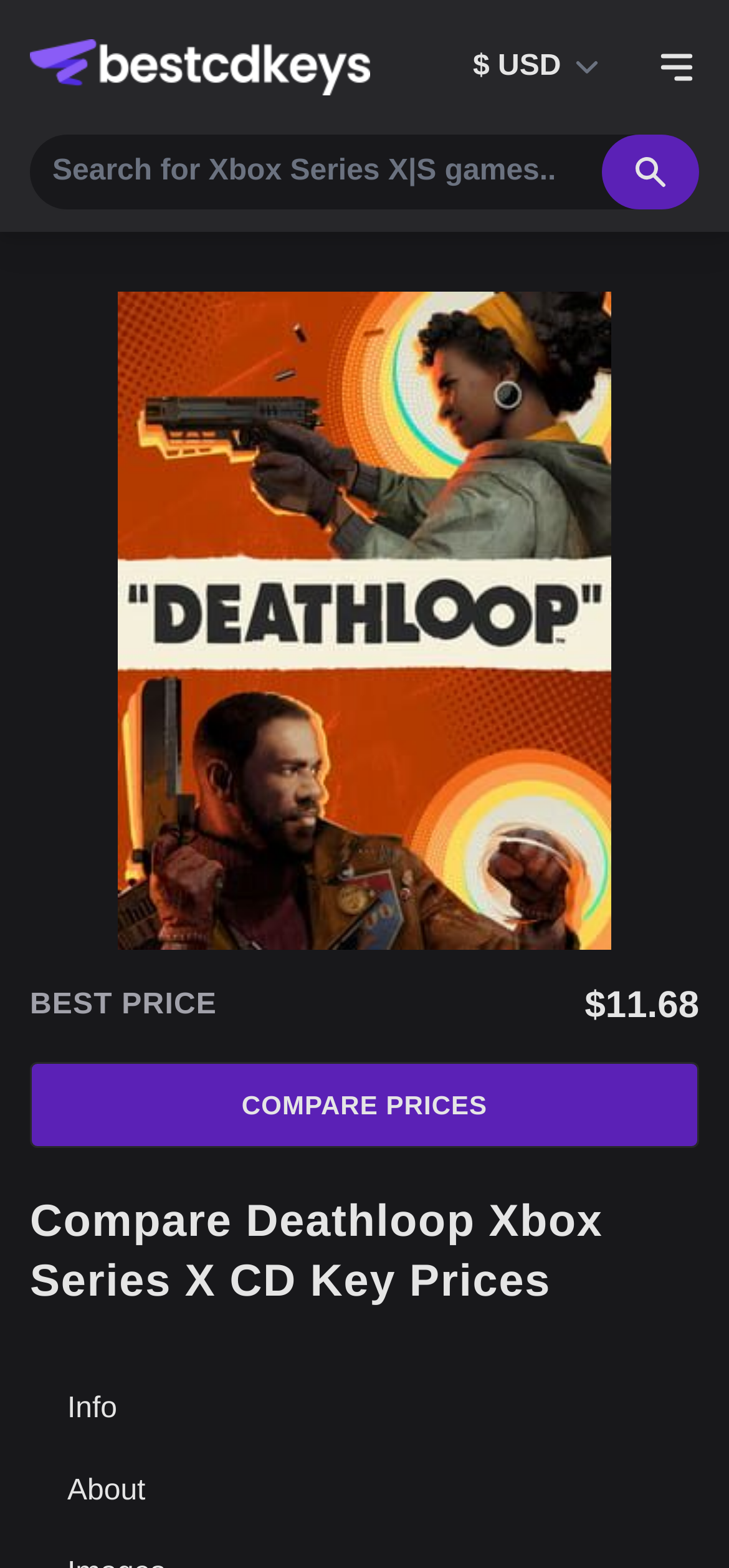What is the game being displayed on the webpage?
Could you please answer the question thoroughly and with as much detail as possible?

The game cover artwork and the heading 'Compare Deathloop Xbox Series X CD Key Prices' indicate that the game being displayed on the webpage is Deathloop.